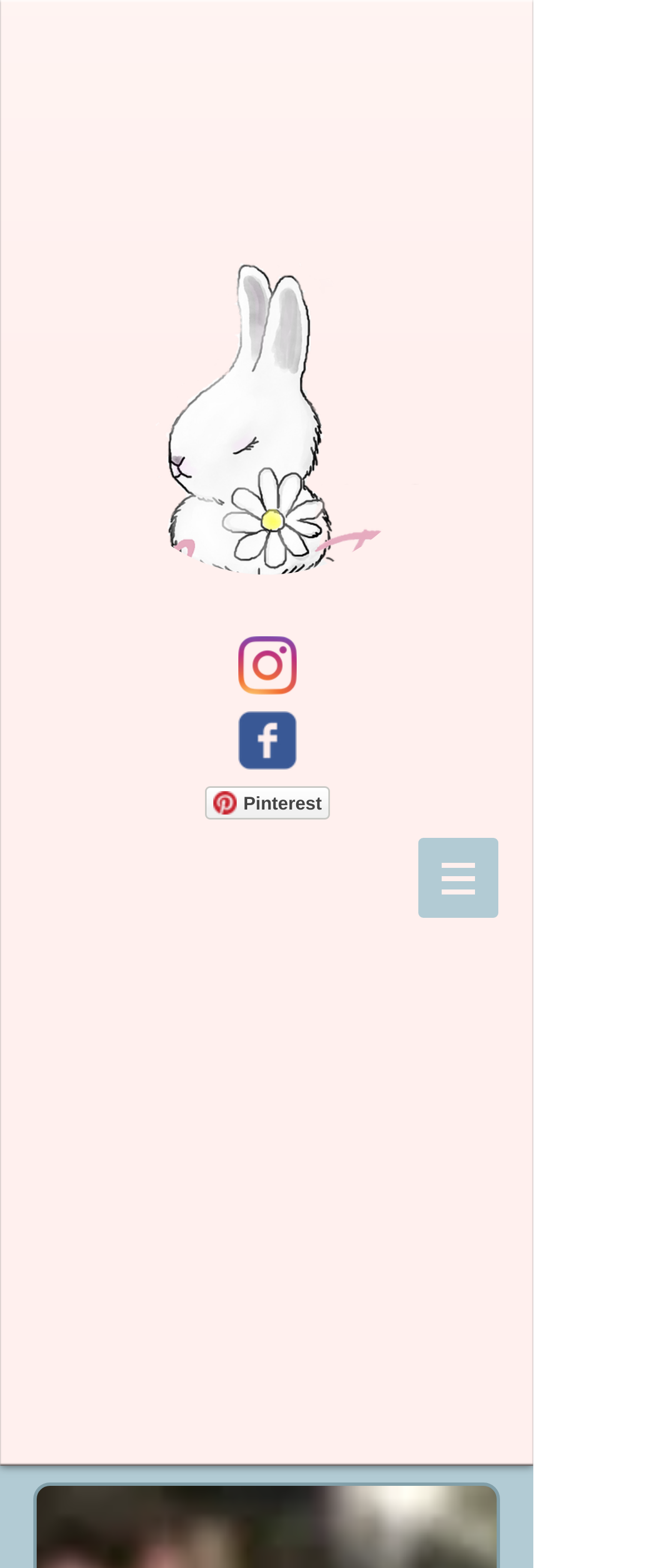Review the image closely and give a comprehensive answer to the question: What type of photography does the photographer offer?

The type of photography offered by the photographer is obtained from the meta description of the webpage, which mentions that the photographer offers newborn, child, magical, Cake Smash, christmas, and outdoor photography.